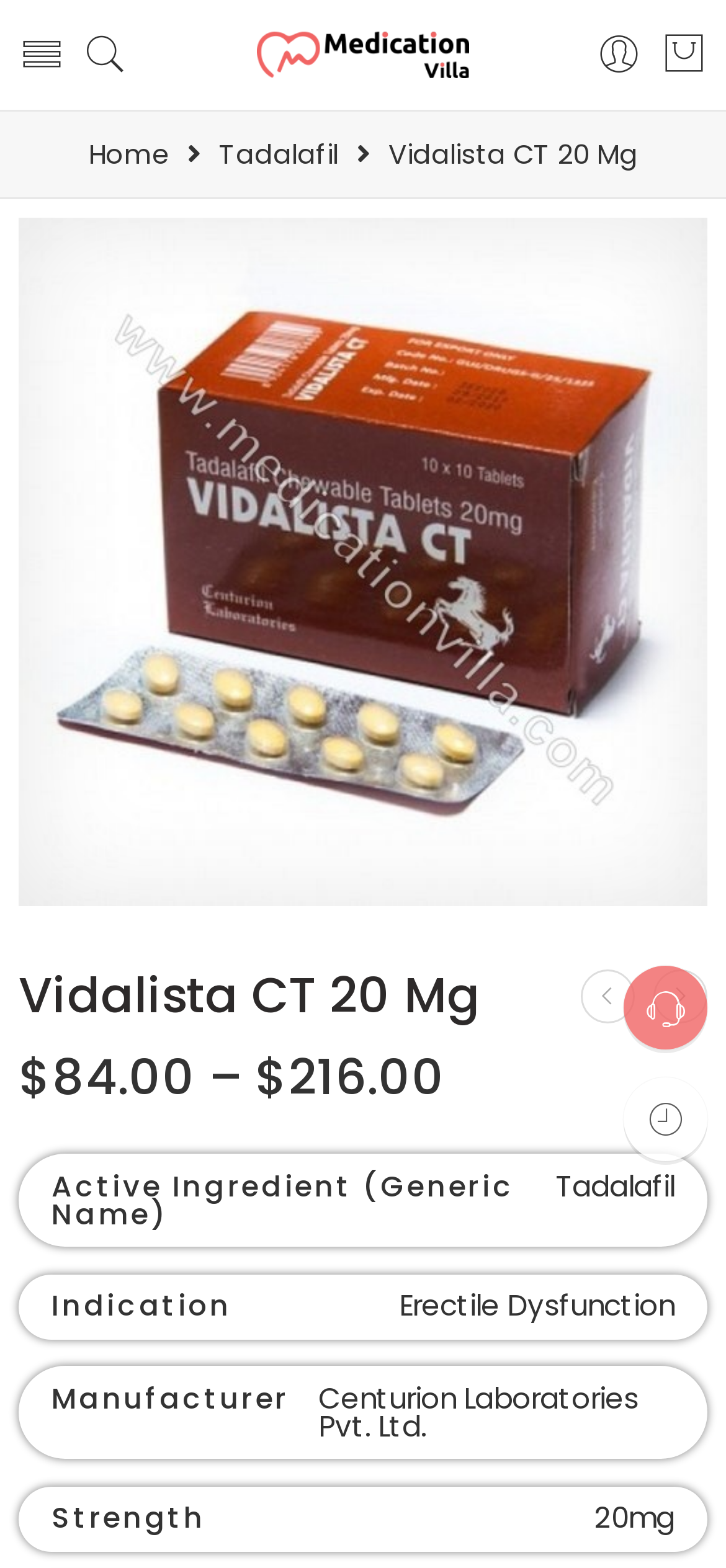Determine the bounding box coordinates of the region I should click to achieve the following instruction: "Click the '' icon". Ensure the bounding box coordinates are four float numbers between 0 and 1, i.e., [left, top, right, bottom].

[0.9, 0.619, 0.974, 0.653]